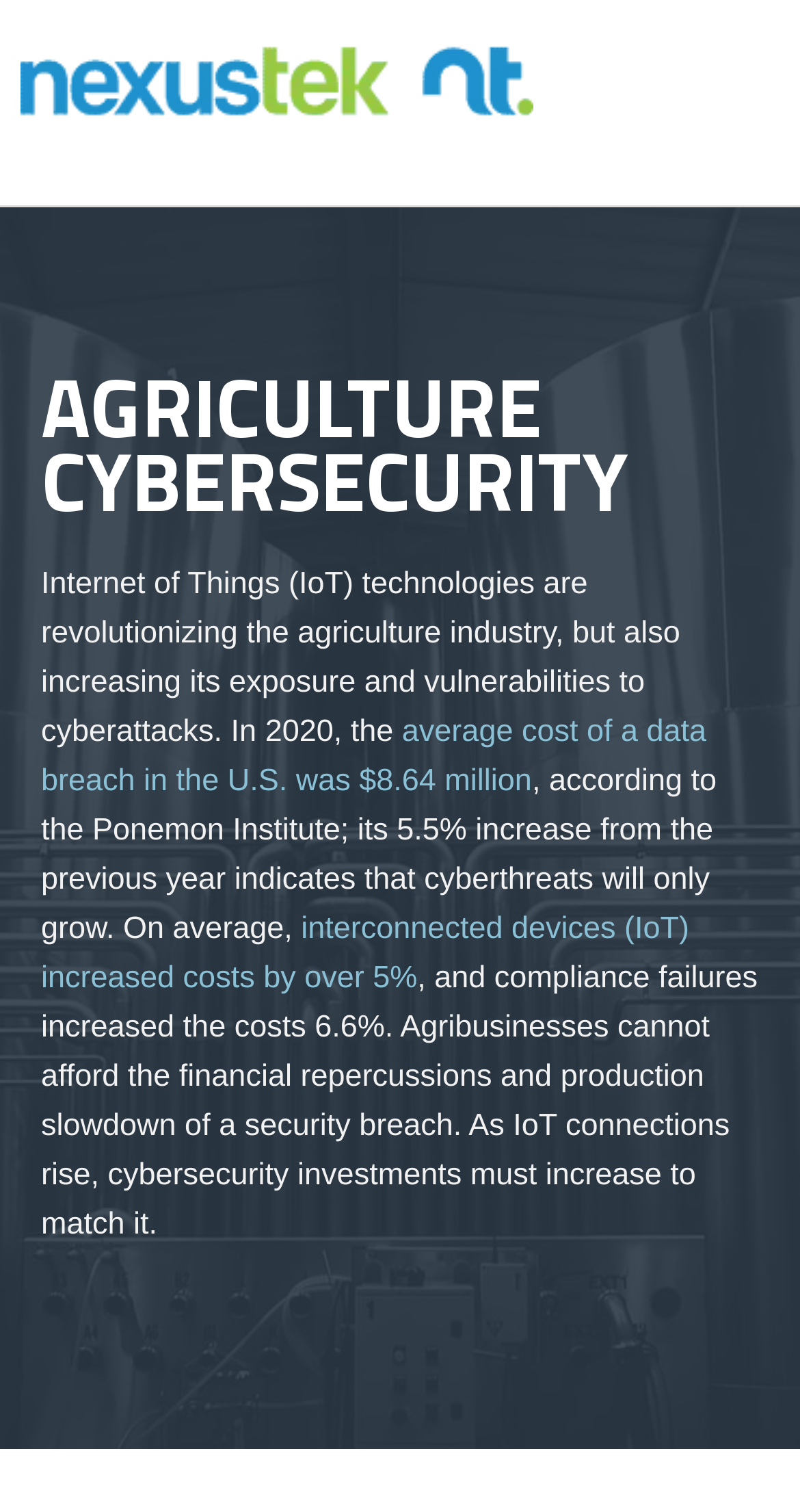What is the percentage increase in cyberthreats from the previous year?
Please provide a comprehensive answer to the question based on the webpage screenshot.

The answer can be found in the StaticText element with the text ', according to the Ponemon Institute; its 5.5% increase from the previous year indicates that cyberthreats will only grow.'. This text is located below the heading 'AGRICULTURE CYBERSECURITY'.